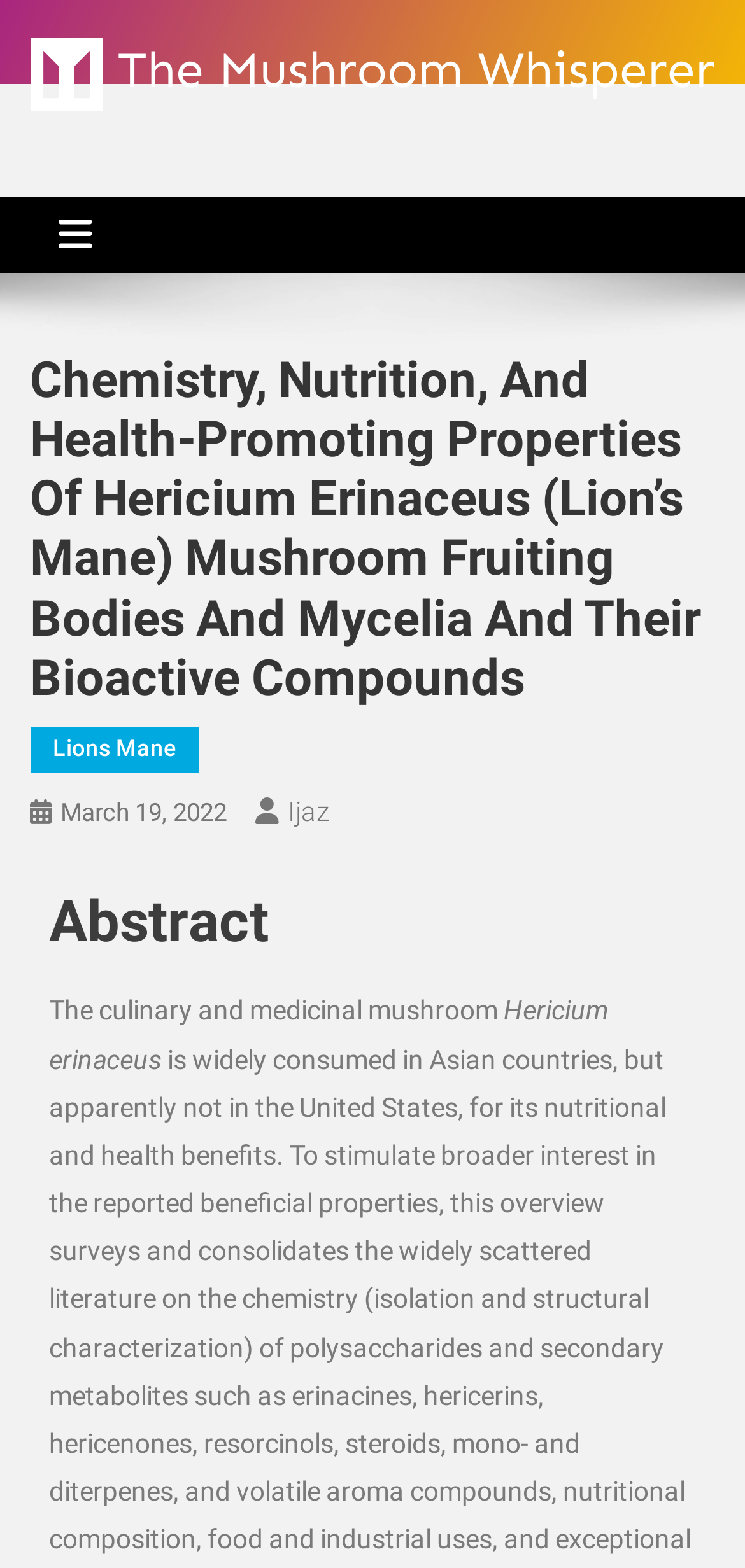Identify and provide the text of the main header on the webpage.

Chemistry, Nutrition, And Health-Promoting Properties Of Hericium Erinaceus (Lion’s Mane) Mushroom Fruiting Bodies And Mycelia And Their Bioactive Compounds